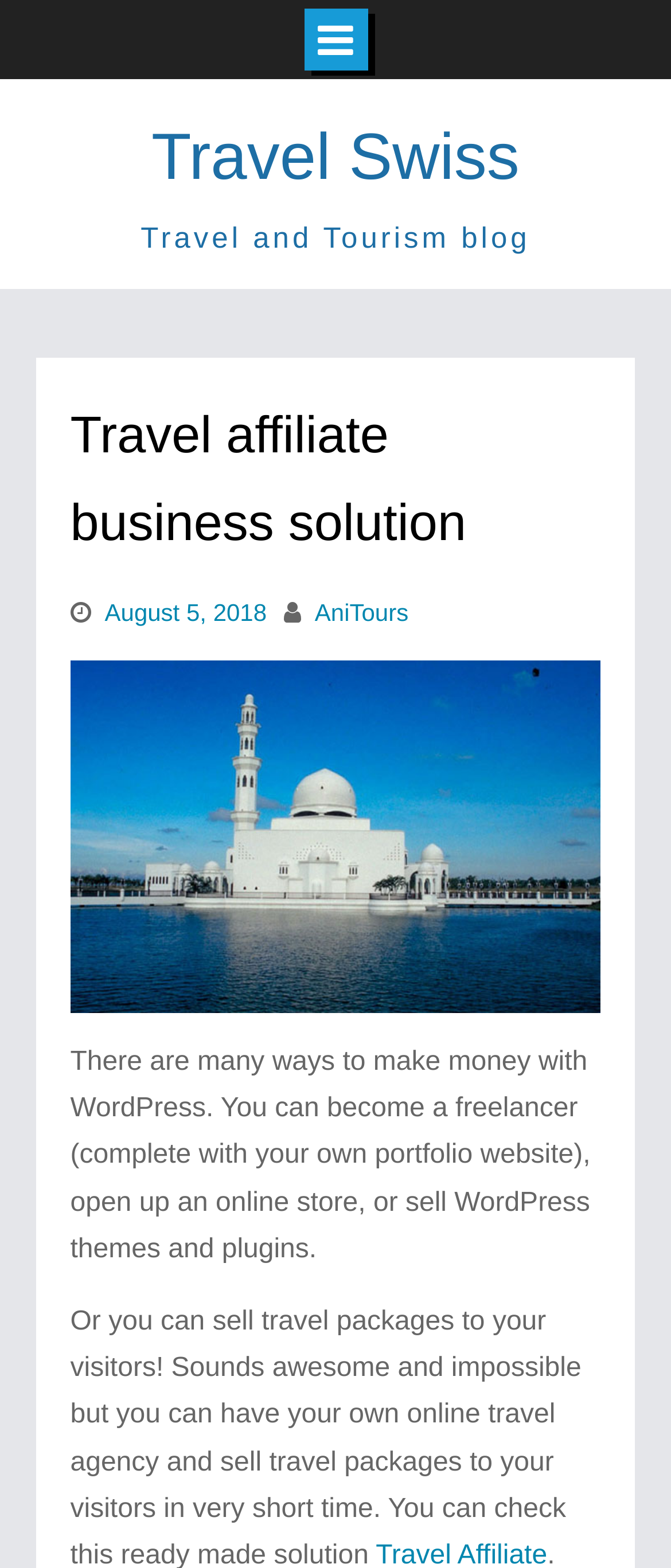What is the name of the website?
Please interpret the details in the image and answer the question thoroughly.

I found the answer by looking at the link element 'Travel Swiss' which is a child of the root element and has a bounding box coordinate of [0.226, 0.078, 0.774, 0.124]. This link is likely to be the name of the website.